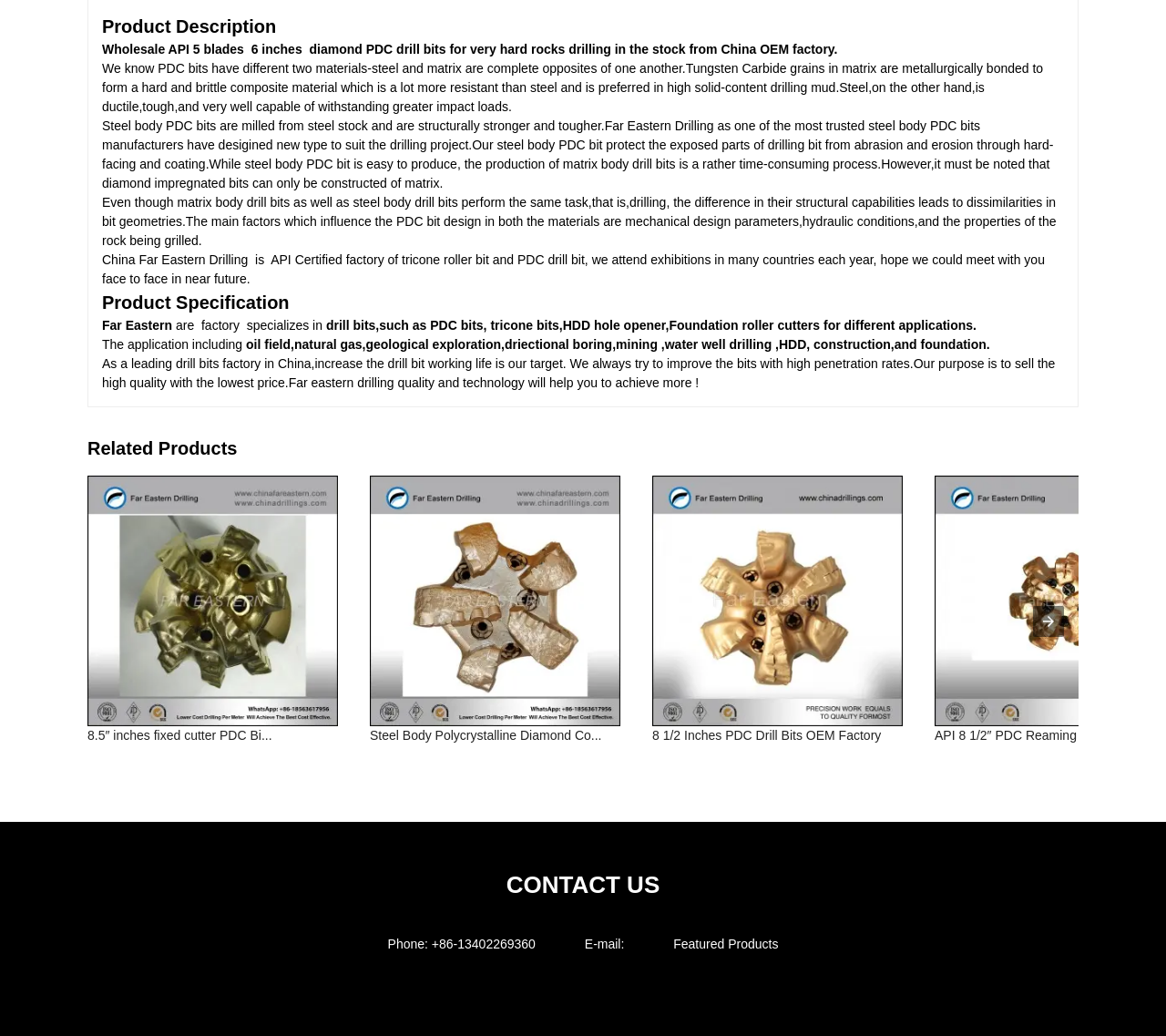Locate the bounding box coordinates of the UI element described by: "Featured Products". Provide the coordinates as four float numbers between 0 and 1, formatted as [left, top, right, bottom].

[0.578, 0.904, 0.668, 0.918]